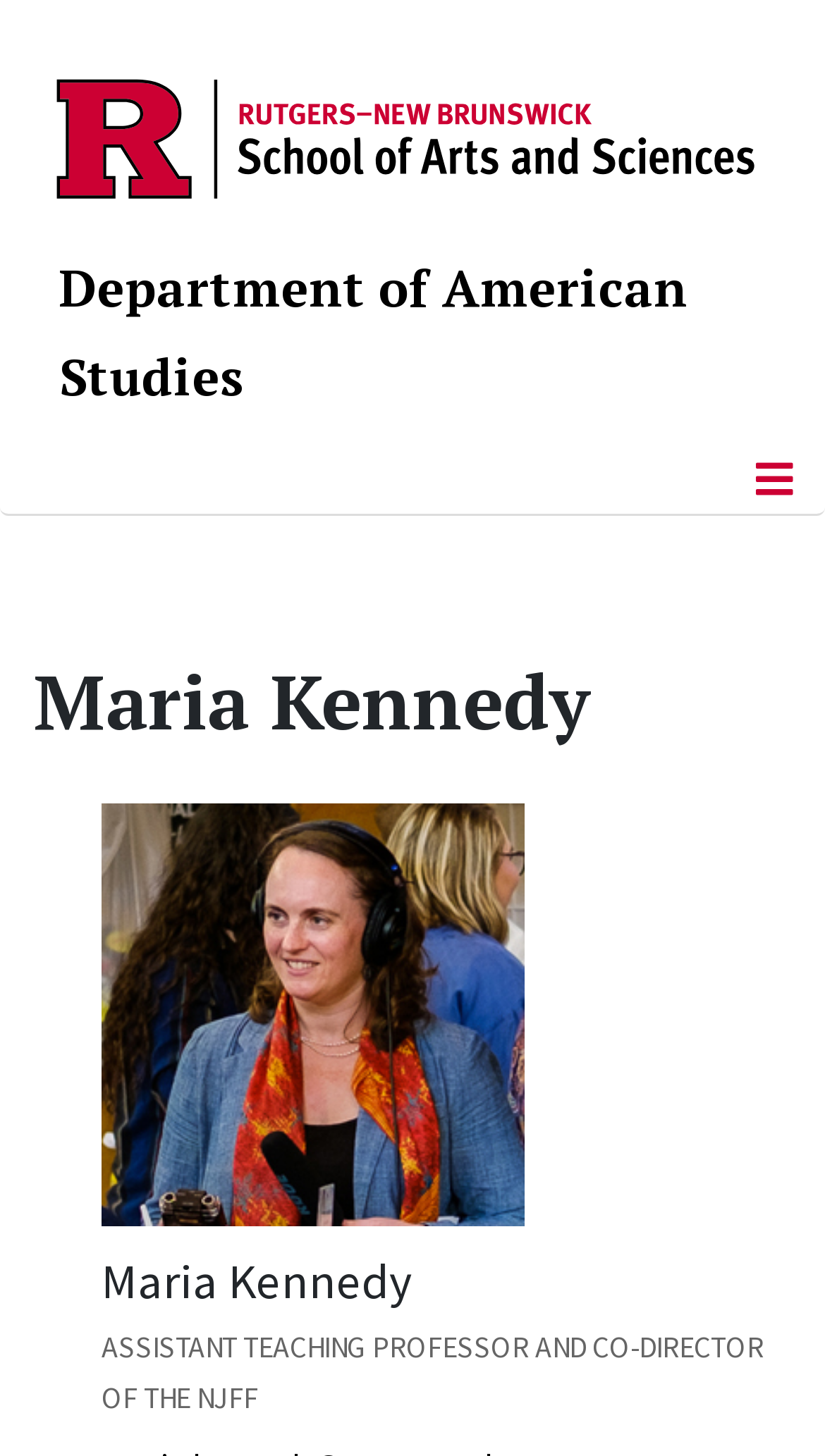What is the department Maria Kennedy is associated with?
Utilize the information in the image to give a detailed answer to the question.

The link element with the text 'Department of American Studies' suggests that Maria Kennedy is associated with this department.